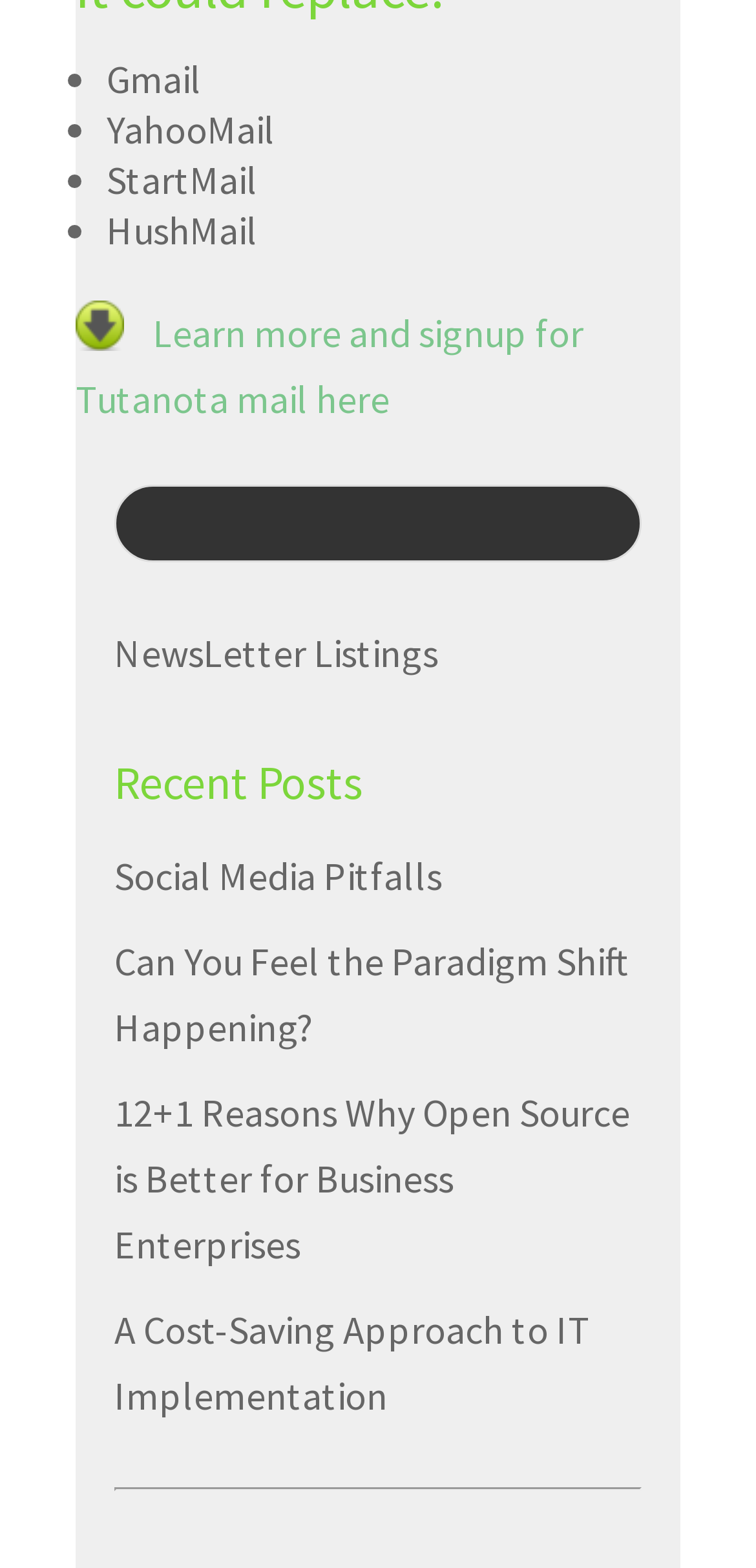What is the orientation of the separator?
Answer the question with a single word or phrase by looking at the picture.

Horizontal